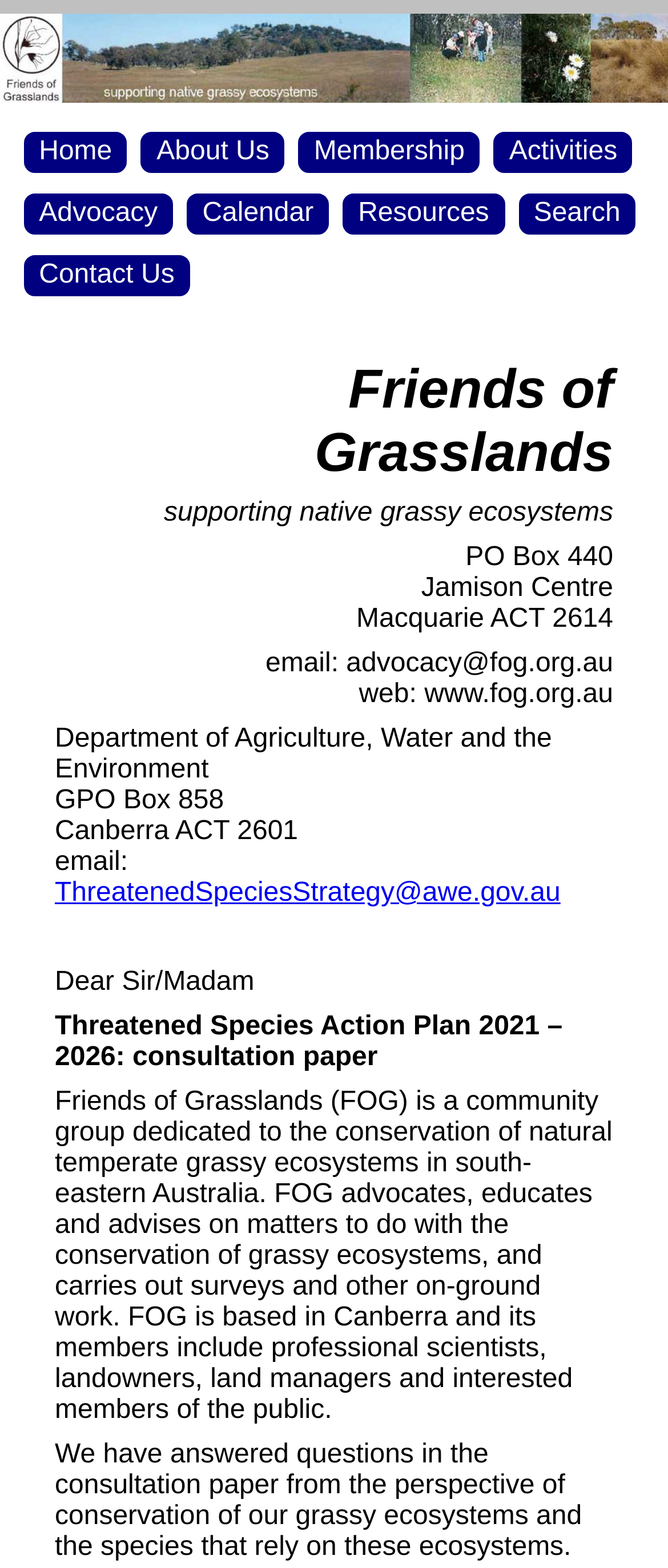What is the department mentioned on the webpage?
Answer the question in as much detail as possible.

The department mentioned on the webpage is obtained from the StaticText element 'Department of Agriculture, Water and the Environment' with bounding box coordinates [0.082, 0.462, 0.826, 0.5]. This element appears to be providing information about a government department related to the organization's activities.